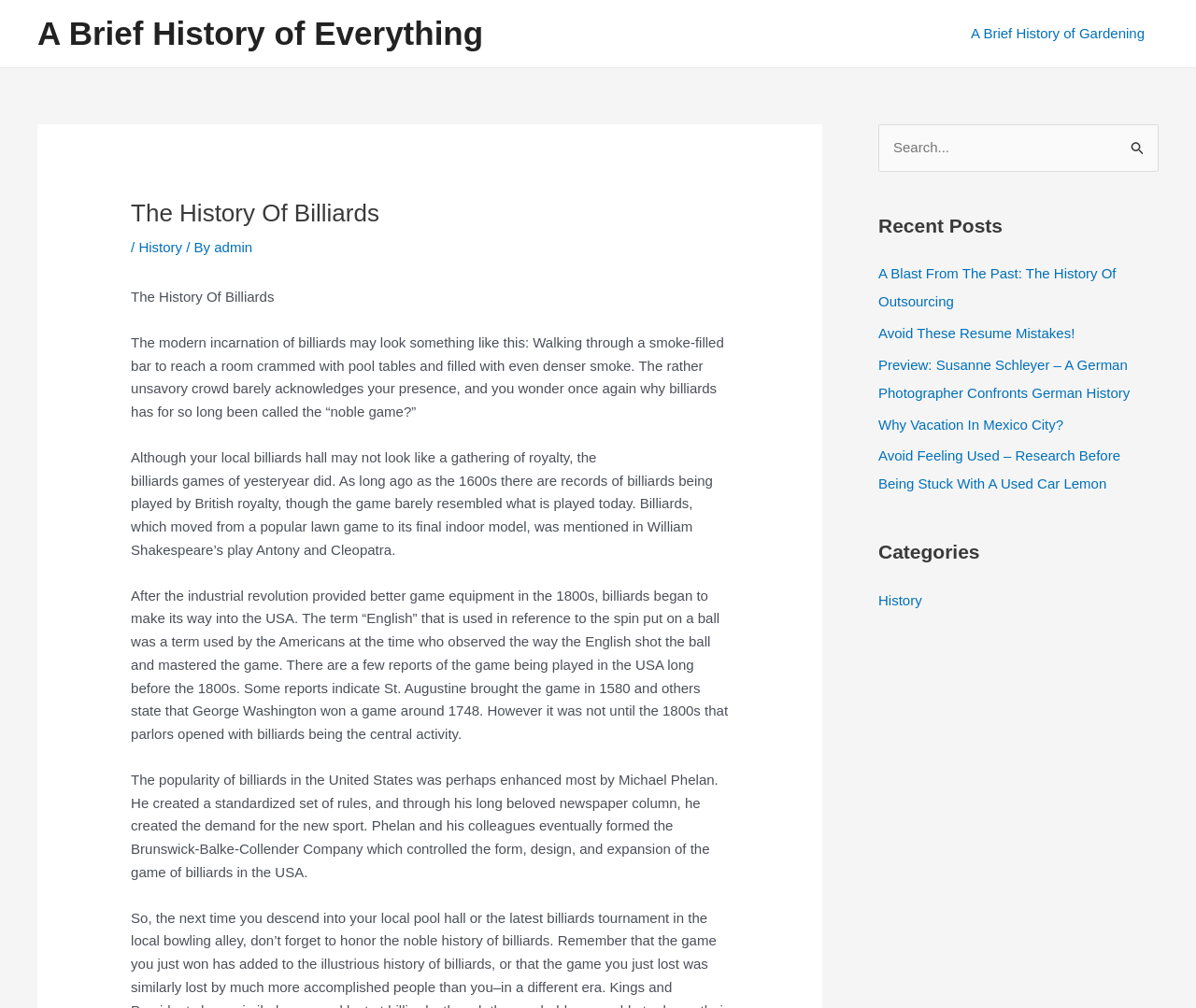Determine the coordinates of the bounding box that should be clicked to complete the instruction: "Learn about the history of billiards". The coordinates should be represented by four float numbers between 0 and 1: [left, top, right, bottom].

[0.109, 0.197, 0.609, 0.226]